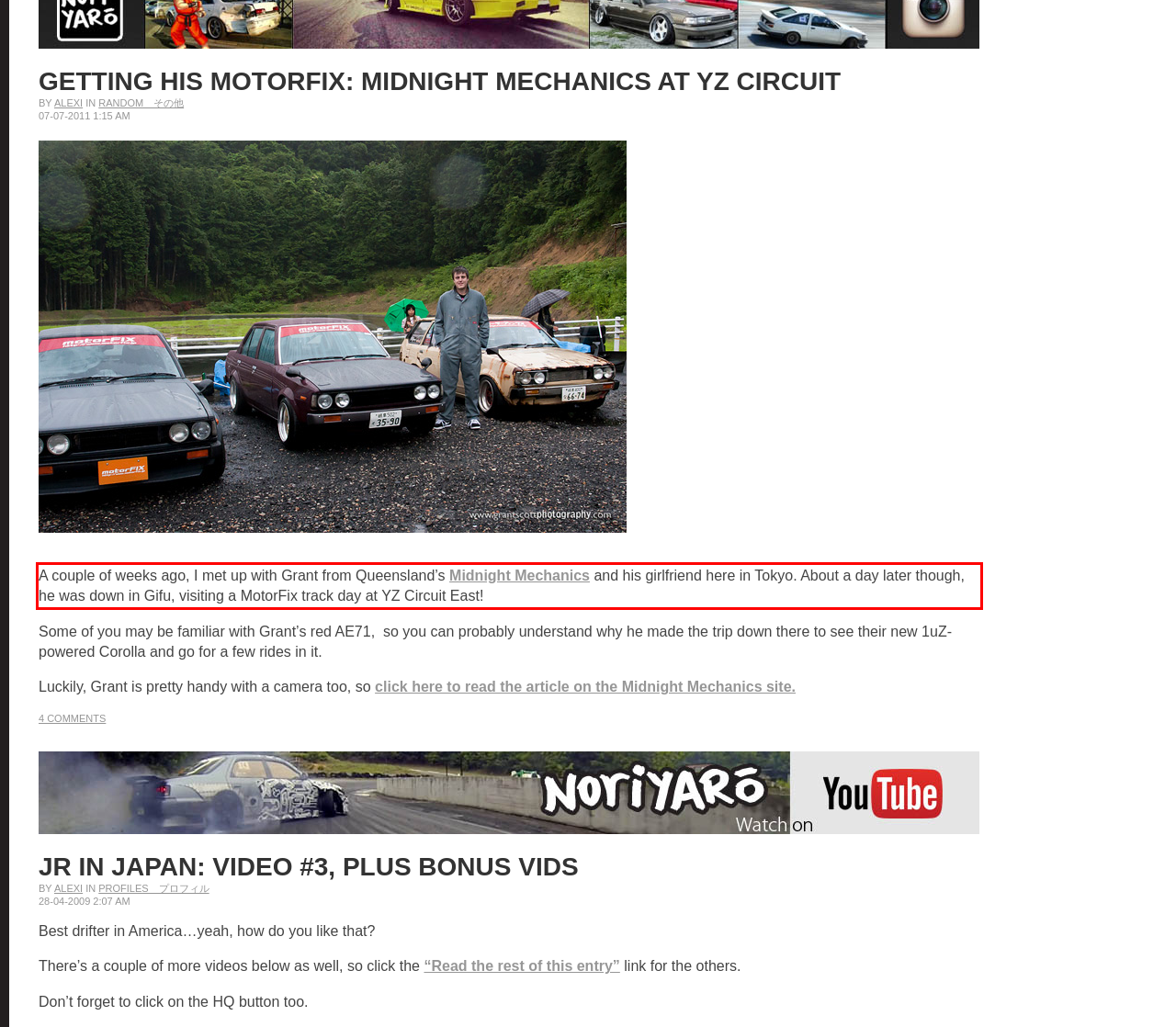Please perform OCR on the text content within the red bounding box that is highlighted in the provided webpage screenshot.

A couple of weeks ago, I met up with Grant from Queensland’s Midnight Mechanics and his girlfriend here in Tokyo. About a day later though, he was down in Gifu, visiting a MotorFix track day at YZ Circuit East!